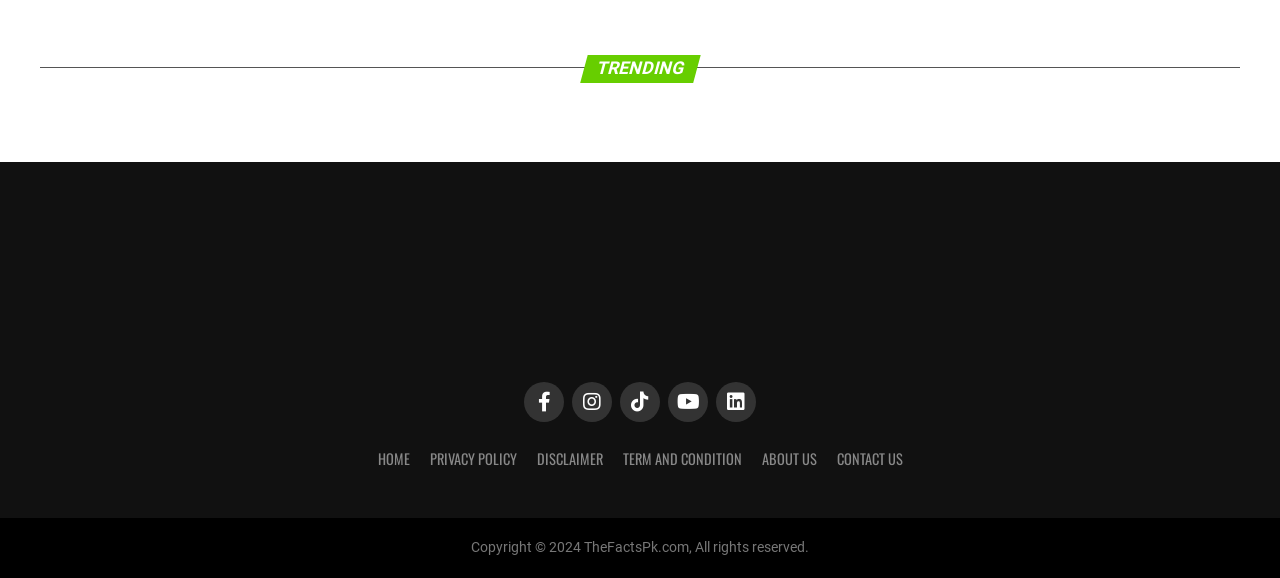Using the given description, provide the bounding box coordinates formatted as (top-left x, top-left y, bottom-right x, bottom-right y), with all values being floating point numbers between 0 and 1. Description: Fenn Wright Manson

None